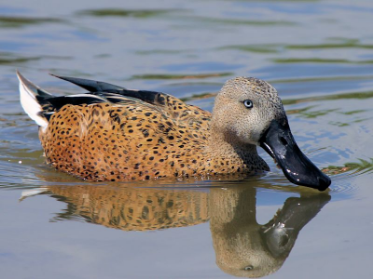What is the color of the Red Shoveler's eyes?
Kindly give a detailed and elaborate answer to the question.

The caption describes the Red Shoveler's eyes as pale bluish-white, which adds to its charm and is a distinctive feature of the species.